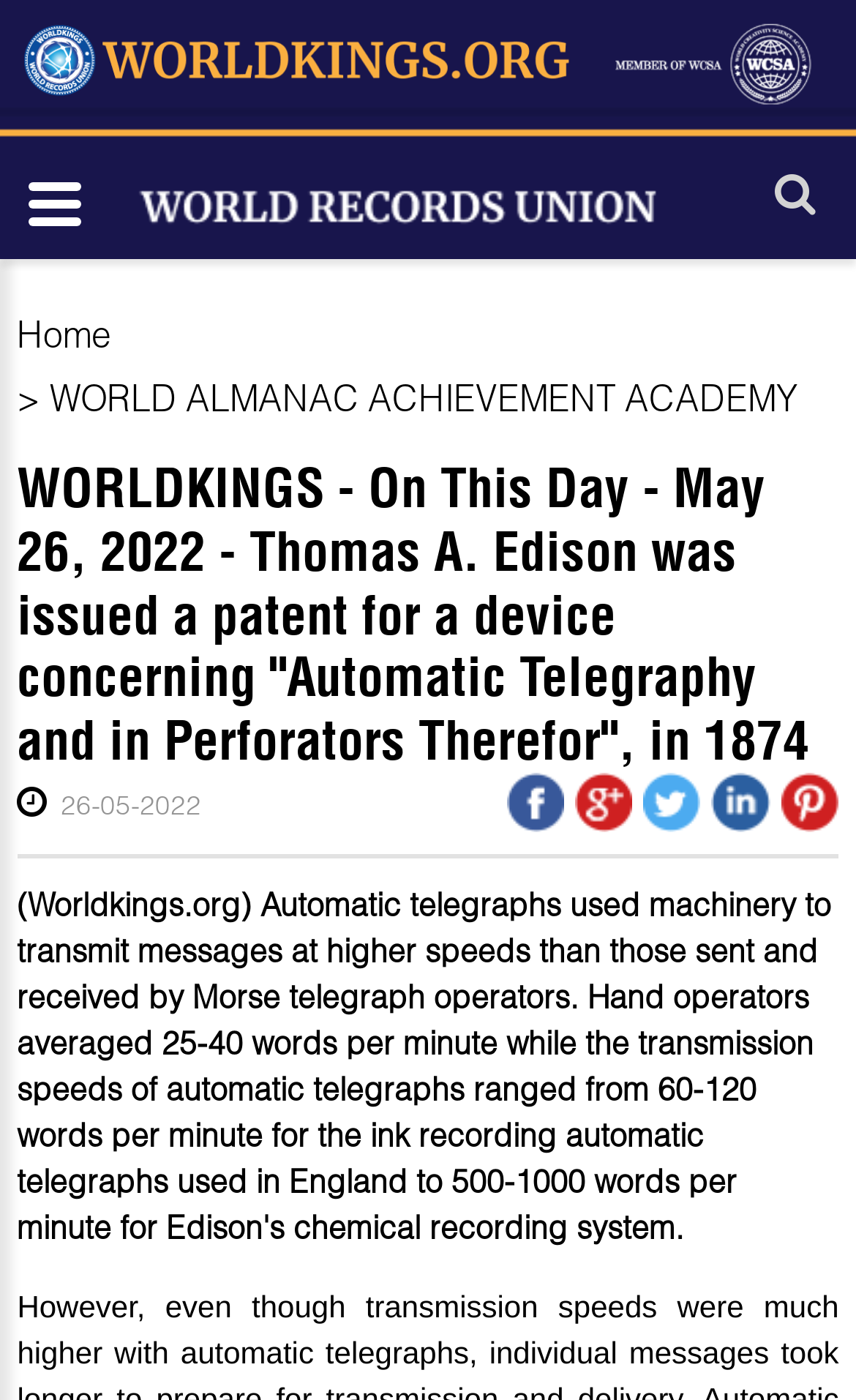Offer a thorough description of the webpage.

The webpage is about Worldkings, a World Records Union, and it appears to be a daily records or achievements page. At the top left, there is a button with no text. Next to it, there is a link with a font awesome icon '\uf002'. 

On the top navigation bar, there are several links, including 'Home' on the left, followed by a '>' symbol, and then 'WORLD ALMANAC ACHIEVEMENT ACADEMY' which takes up most of the width. 

Below the navigation bar, there is a main heading that reads 'WORLDKINGS - On This Day - May 26, 2022 - Thomas A. Edison was issued a patent for a device concerning "Automatic Telegraphy and in Perforators Therefor", in 1874'. This heading spans almost the entire width of the page.

Under the main heading, there is a date '26-05-2022' followed by five social media links, each represented by an icon. These links are aligned horizontally and take up about half of the page's width.

There are two more links at the top right corner of the page, one with a font awesome icon and the other with no text.